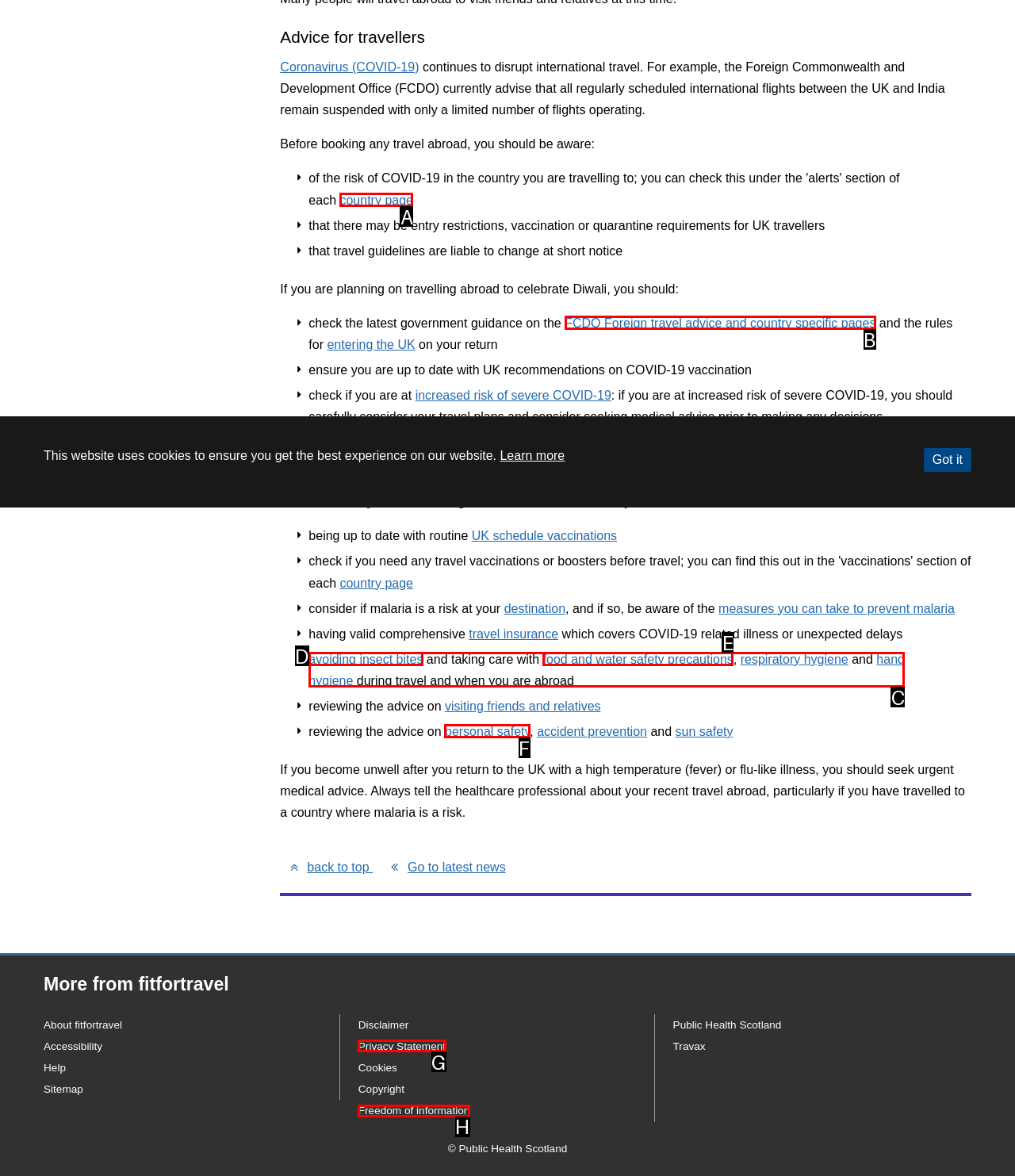Find the option that aligns with: personal safety
Provide the letter of the corresponding option.

F